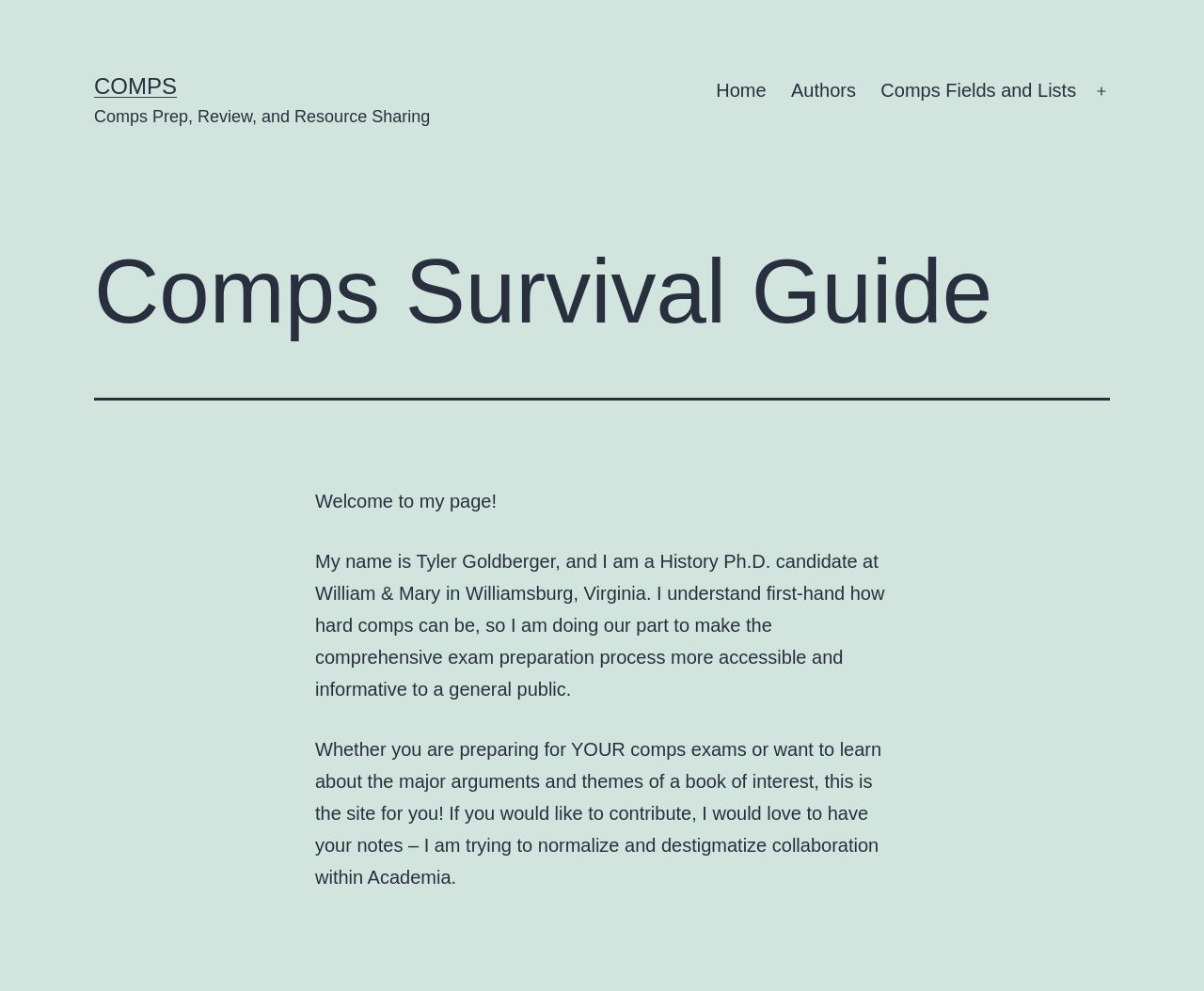Convey a detailed summary of the webpage, mentioning all key elements.

The webpage is titled "Comps Survival Guide – COMPS" and has a prominent link to "COMPS" at the top left corner. Below this link, there is a static text that reads "Comps Prep, Review, and Resource Sharing". 

To the right of these elements, there is a primary navigation menu with four links: "Home", "Authors", "Comps Fields and Lists", and an "Open menu" button. 

The main content of the webpage is divided into an article section, which takes up most of the page. At the top of this section, there is a heading that reads "Comps Survival Guide". 

Below the heading, there is a welcome message that says "Welcome to my page!" followed by a brief introduction to the author, Tyler Goldberger, a History Ph.D. candidate at William & Mary. The introduction explains the purpose of the webpage, which is to make comprehensive exam preparation more accessible and informative to the public. 

The author also invites contributions to the site and expresses a desire to normalize collaboration within academia.